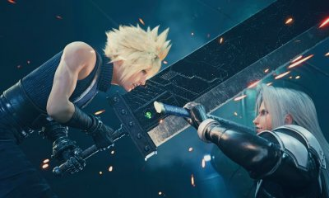By analyzing the image, answer the following question with a detailed response: What is distinctive about Sephiroth's hair?

The caption describes Sephiroth as 'known for his silver hair', indicating that his hair is a notable feature and has a distinctive silver color. This information is provided in the caption, enabling us to determine the characteristic of Sephiroth's hair.